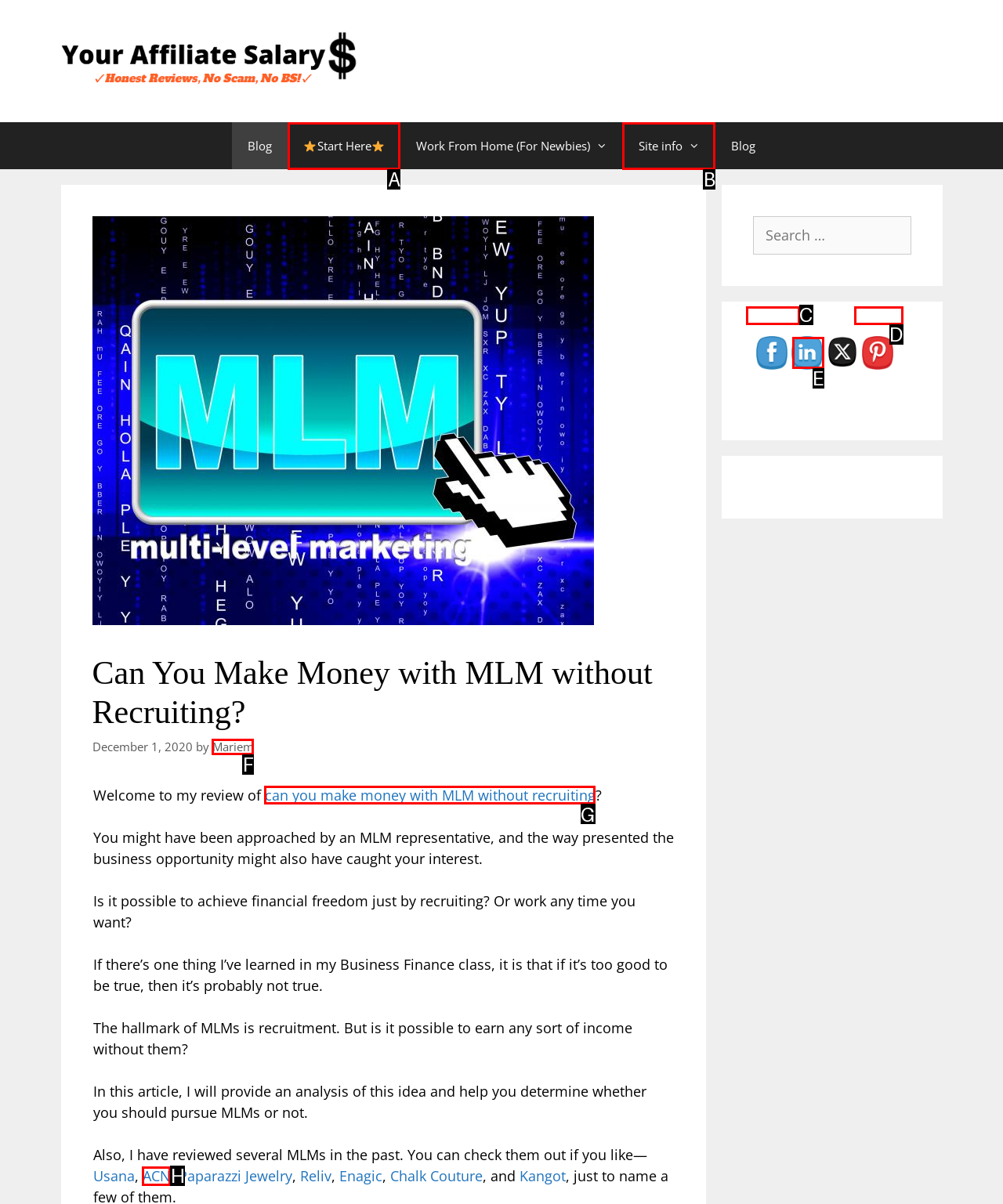Which lettered option should be clicked to perform the following task: Read the review of 'can you make money with MLM without recruiting'
Respond with the letter of the appropriate option.

G